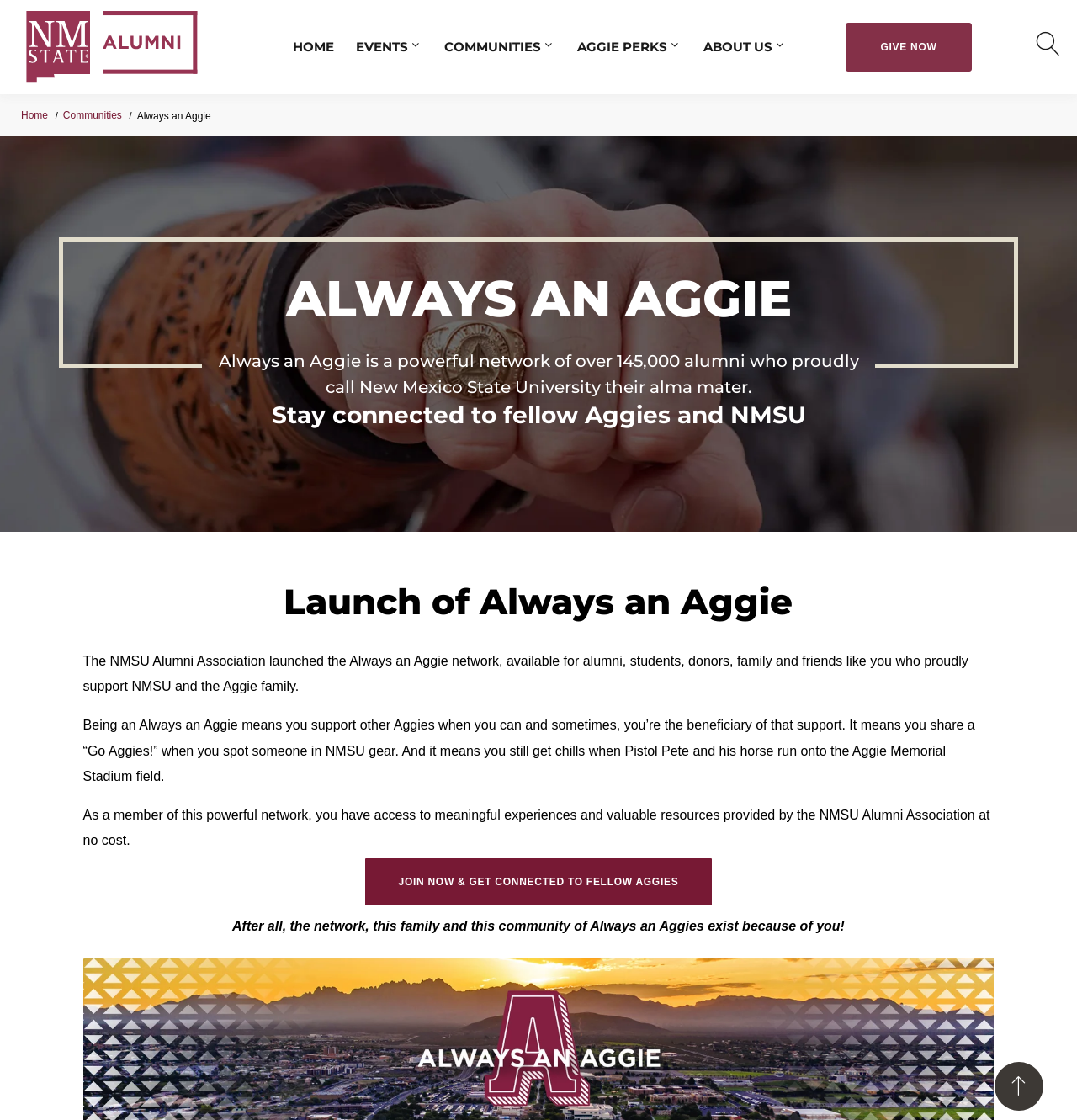Give a concise answer of one word or phrase to the question: 
What is the name of the university?

New Mexico State University